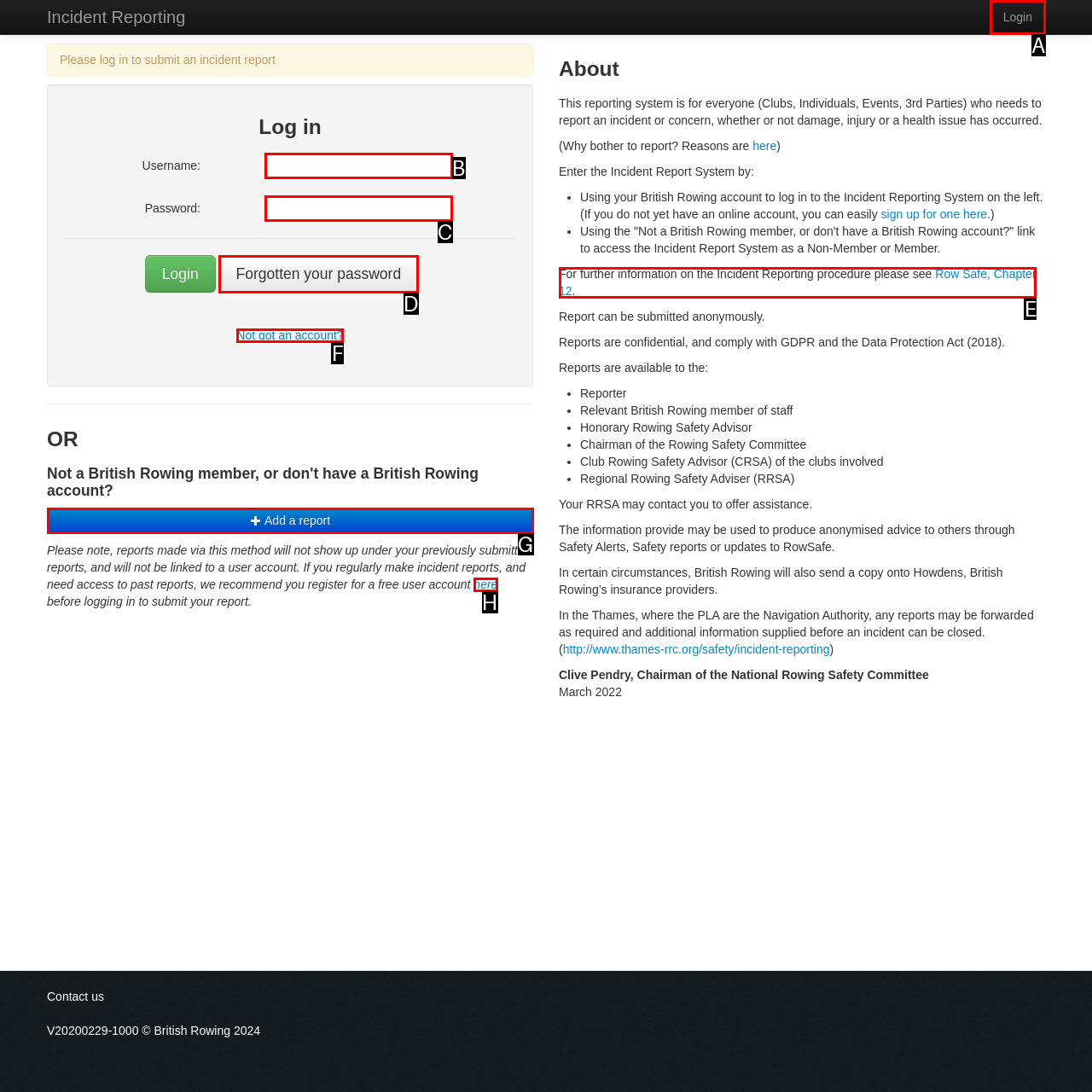Choose the letter that best represents the description: Add a report. Provide the letter as your response.

G